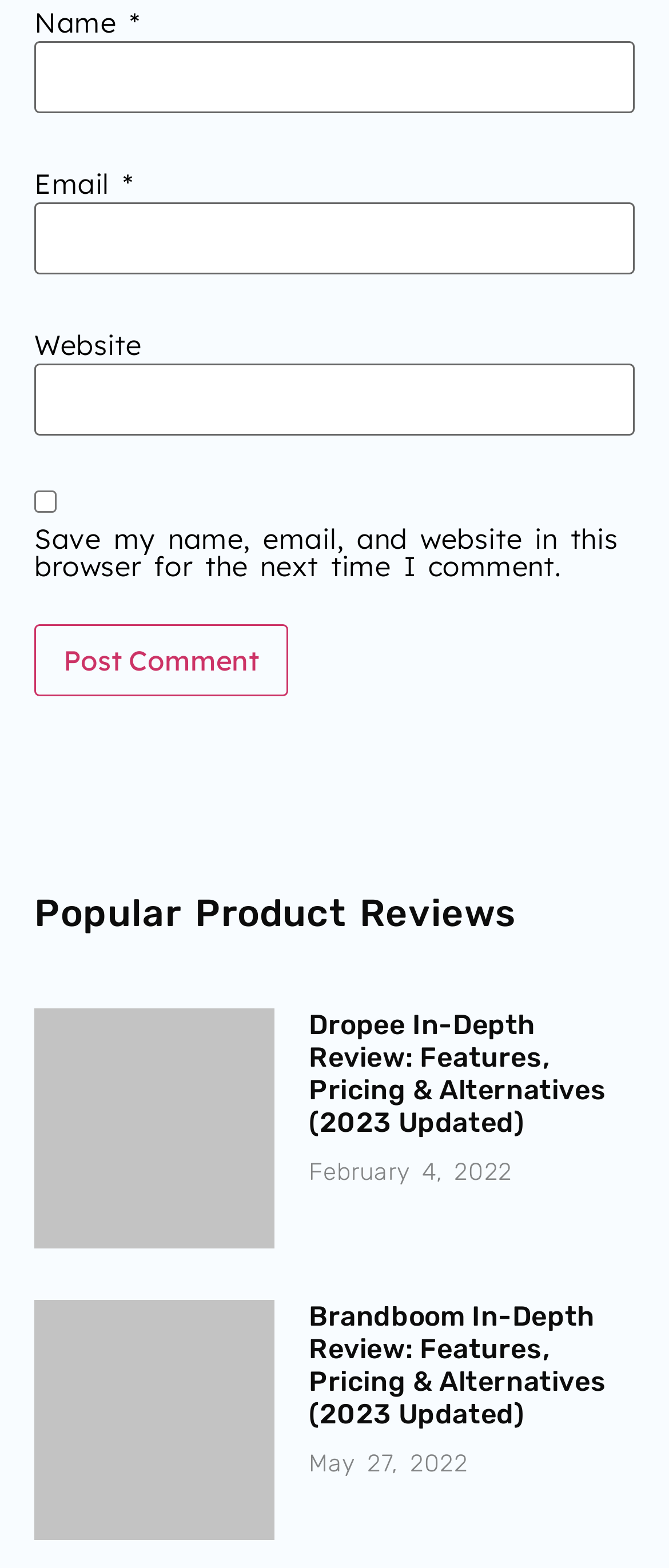Determine the bounding box coordinates of the section to be clicked to follow the instruction: "Read the Dropee In-Depth Review article". The coordinates should be given as four float numbers between 0 and 1, formatted as [left, top, right, bottom].

[0.462, 0.643, 0.906, 0.727]